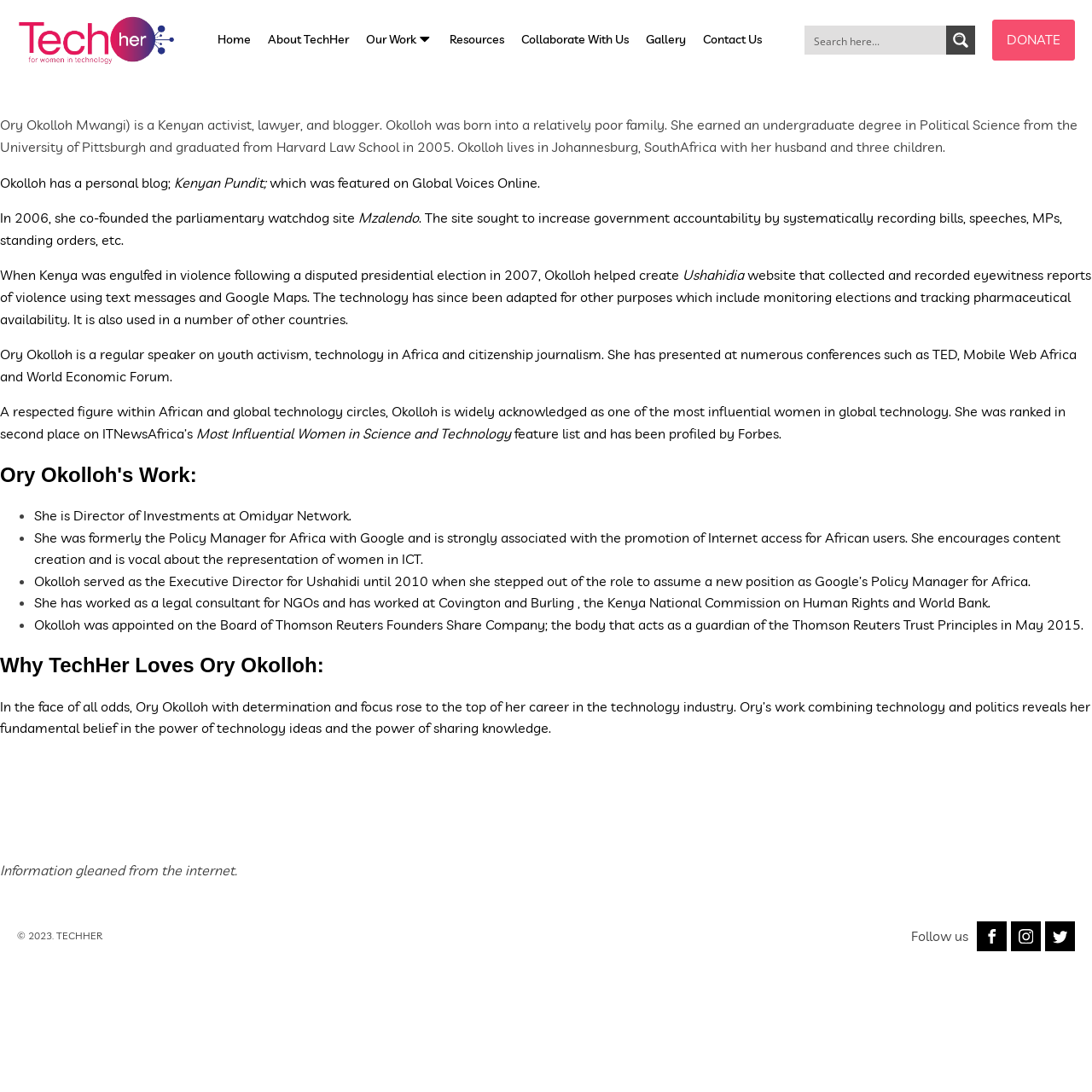Please provide a short answer using a single word or phrase for the question:
What is the name of the website Ory Okolloh co-founded?

Ushahidi